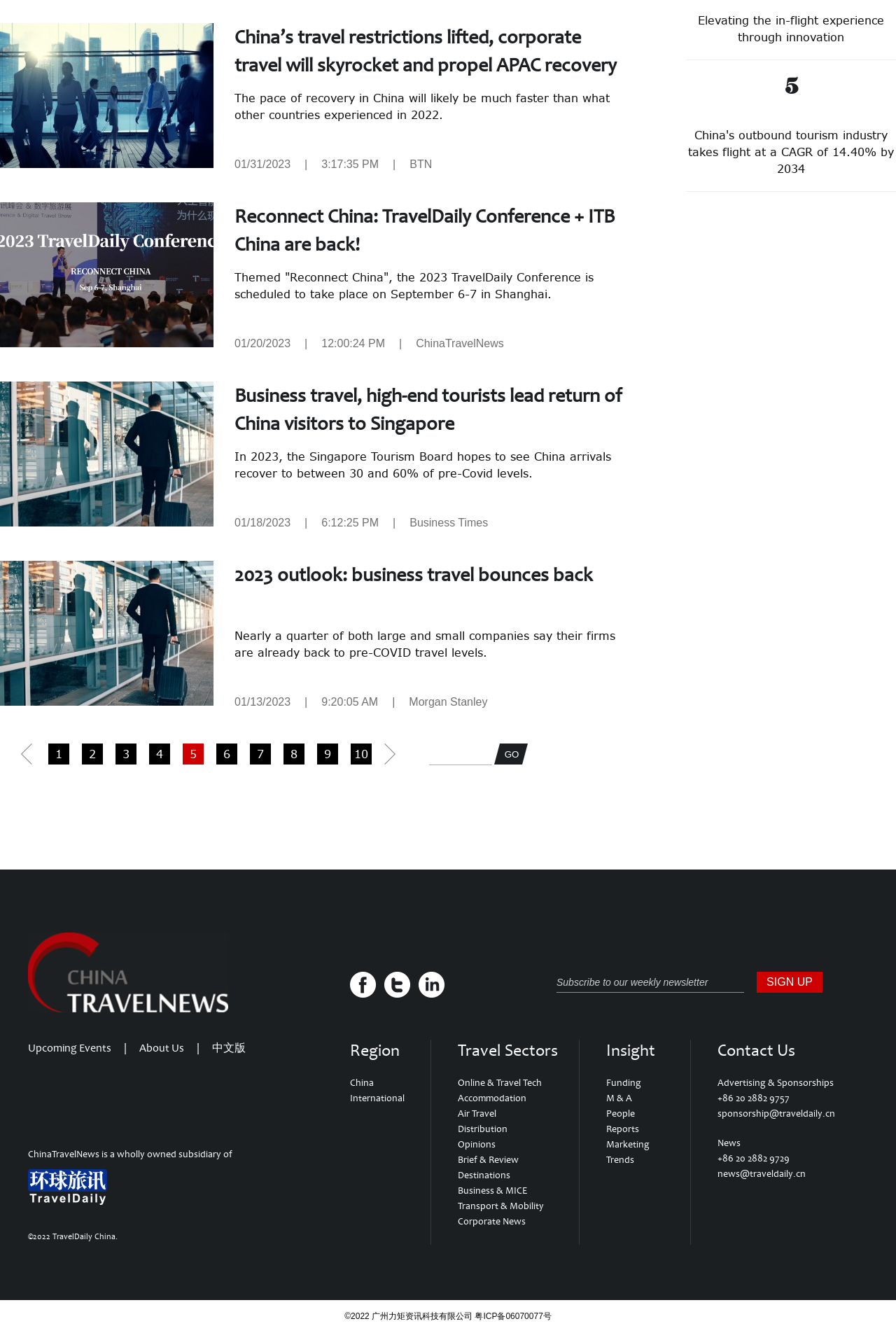Show the bounding box coordinates of the element that should be clicked to complete the task: "Read about elevating the in-flight experience through innovation".

[0.779, 0.01, 0.987, 0.033]